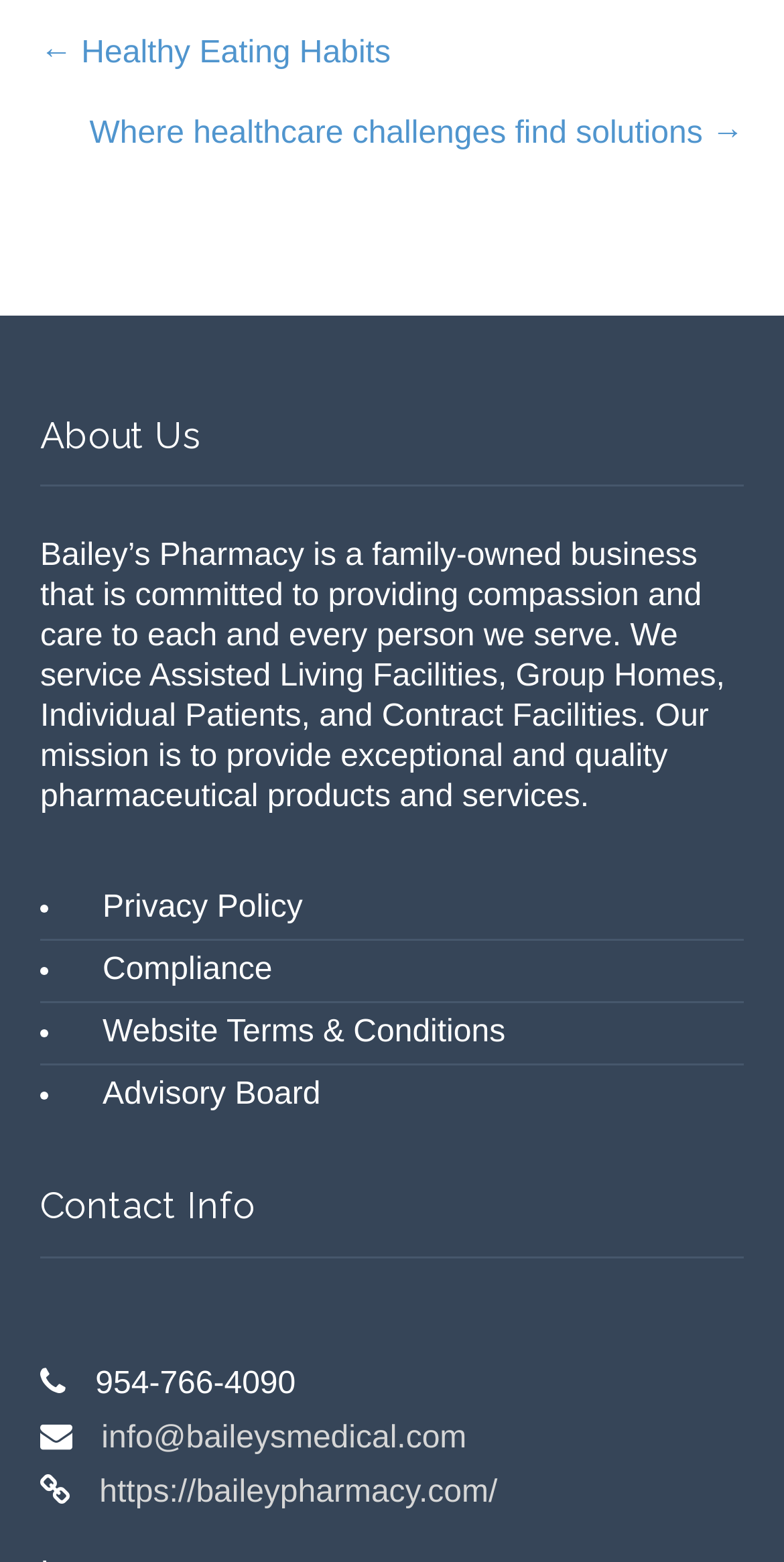Using the provided element description: "← Healthy Eating Habits", identify the bounding box coordinates. The coordinates should be four floats between 0 and 1 in the order [left, top, right, bottom].

[0.051, 0.023, 0.498, 0.045]